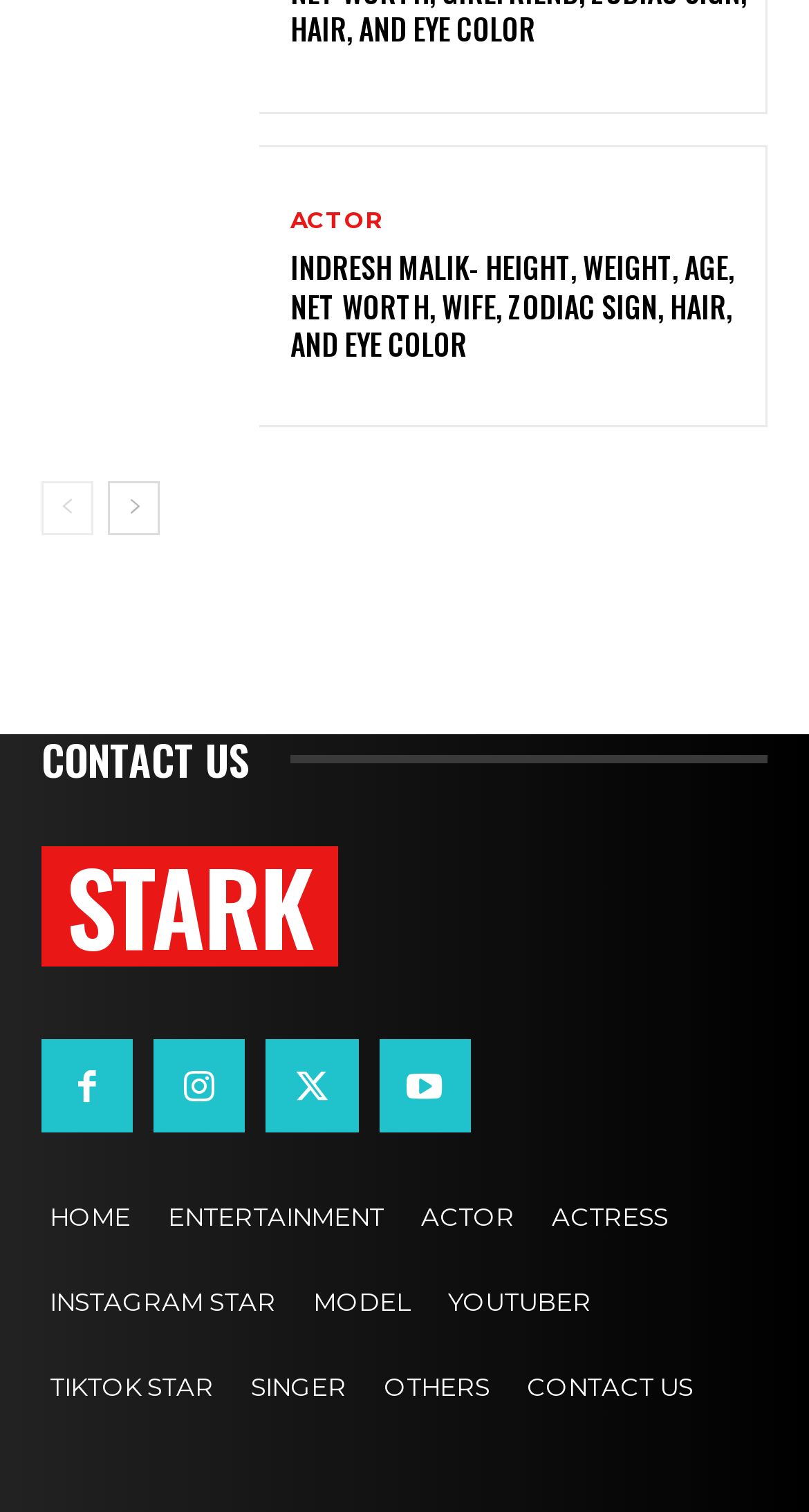Respond with a single word or short phrase to the following question: 
What is the name of the person described on this webpage?

Indresh Malik